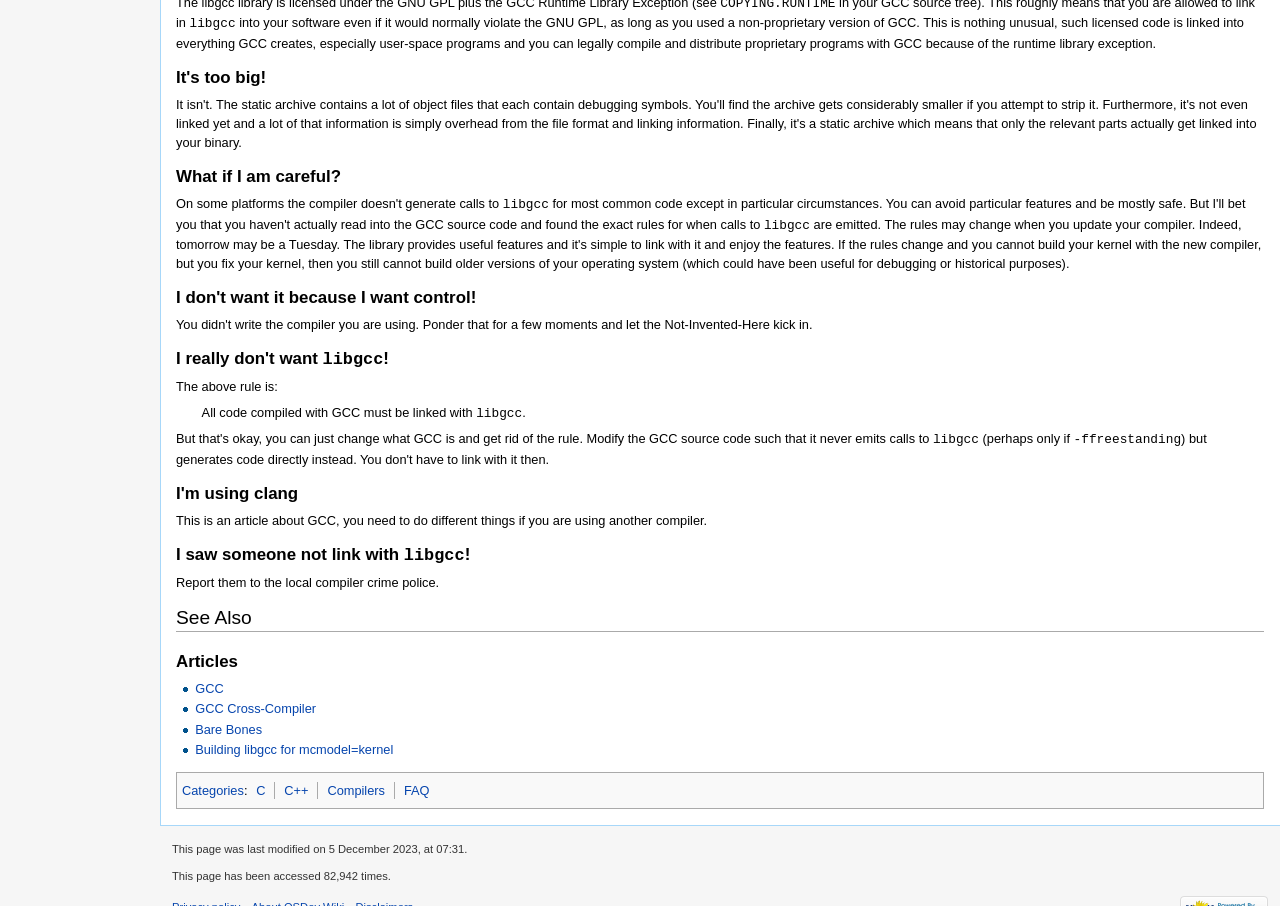Locate the UI element described as follows: "Building libgcc for mcmodel=kernel". Return the bounding box coordinates as four float numbers between 0 and 1 in the order [left, top, right, bottom].

[0.152, 0.776, 0.307, 0.792]